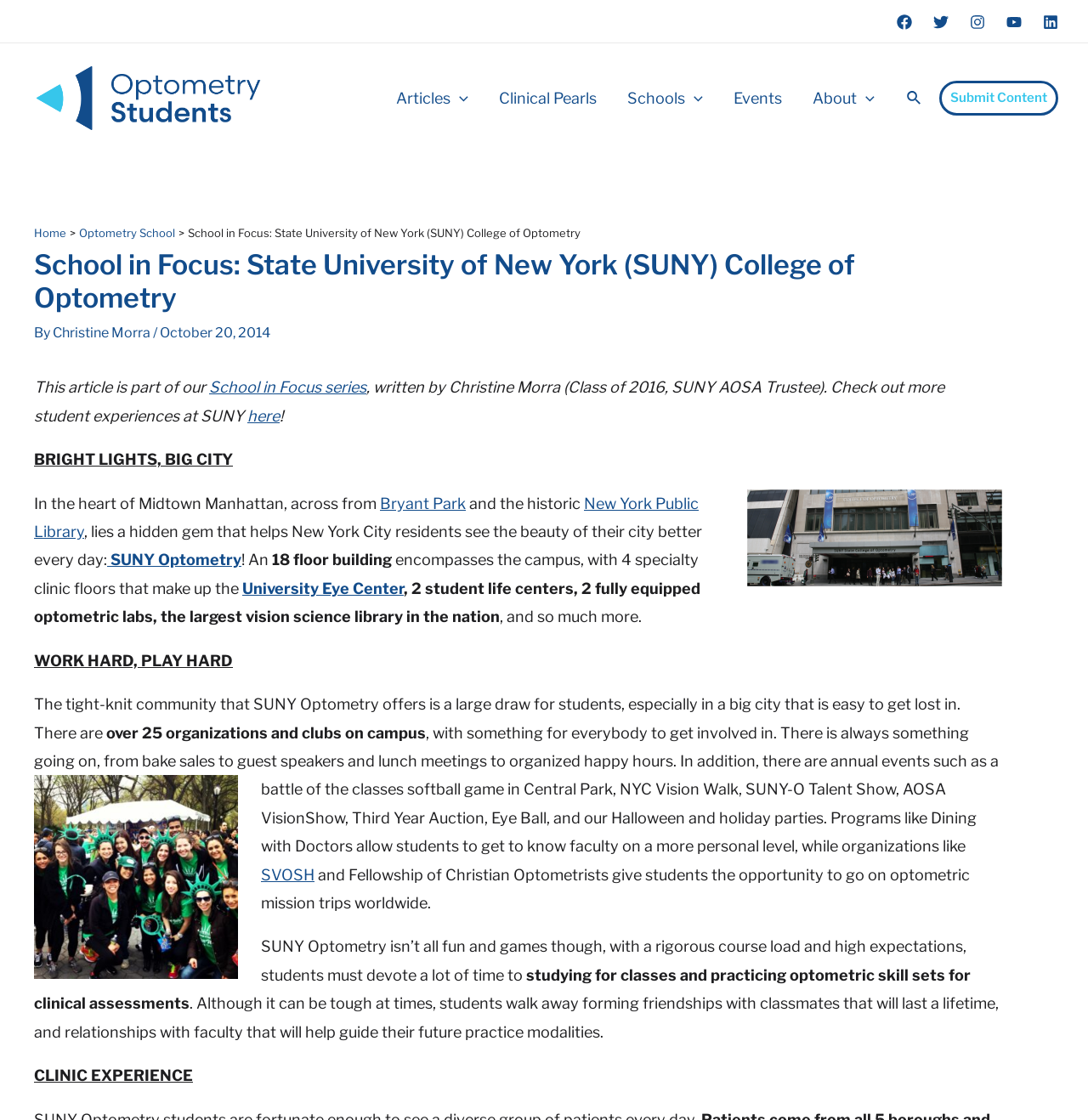From the given element description: "Articles", find the bounding box for the UI element. Provide the coordinates as four float numbers between 0 and 1, in the order [left, top, right, bottom].

[0.35, 0.046, 0.445, 0.129]